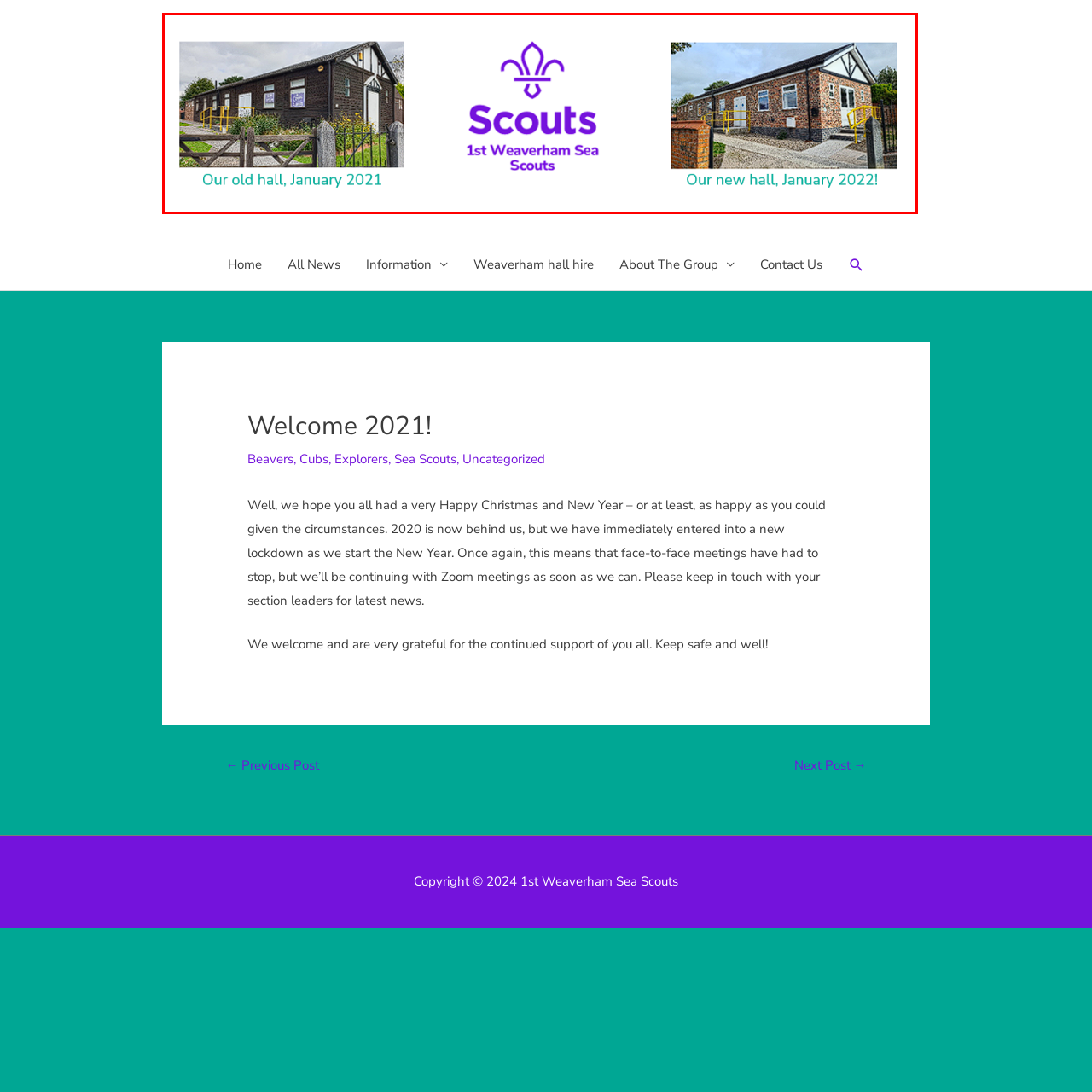What is the main difference between the old and new halls?
Study the area inside the red bounding box in the image and answer the question in detail.

The main difference between the old and new halls is the enhanced accessibility of the new hall. The caption describes the new hall as having a 'modernized structure with enhanced accessibility', implying that this is a key improvement over the old hall.